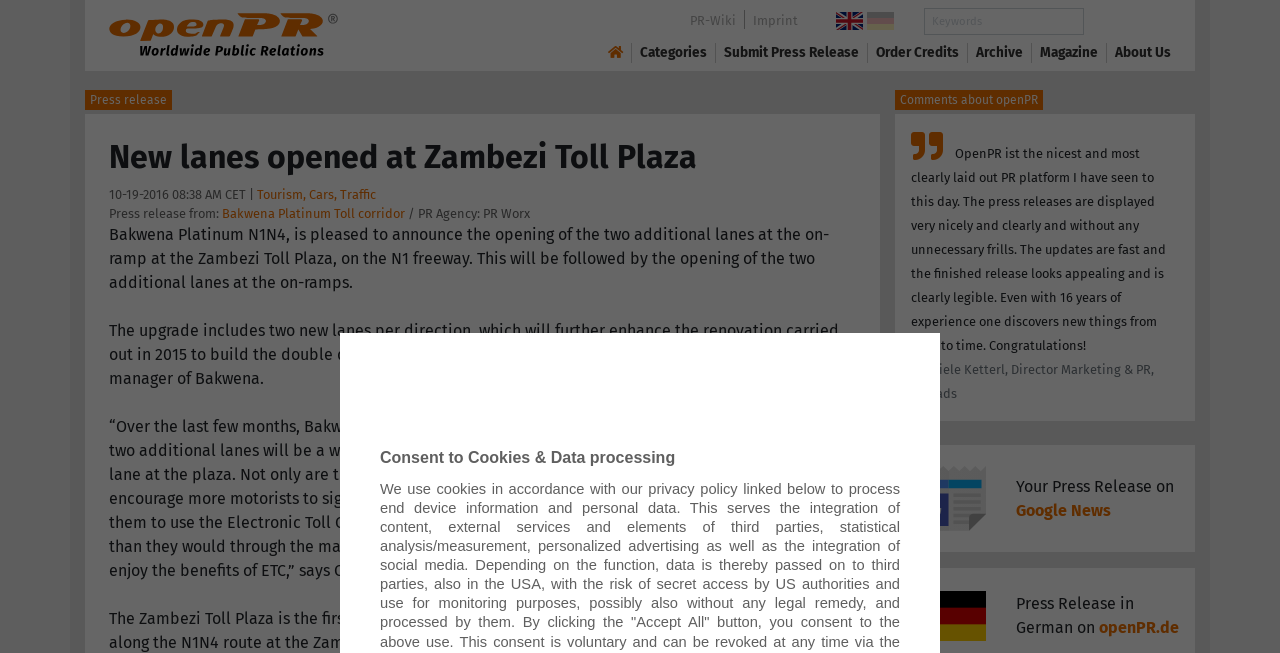Pinpoint the bounding box coordinates of the clickable element needed to complete the instruction: "View Categories". The coordinates should be provided as four float numbers between 0 and 1: [left, top, right, bottom].

[0.5, 0.066, 0.552, 0.097]